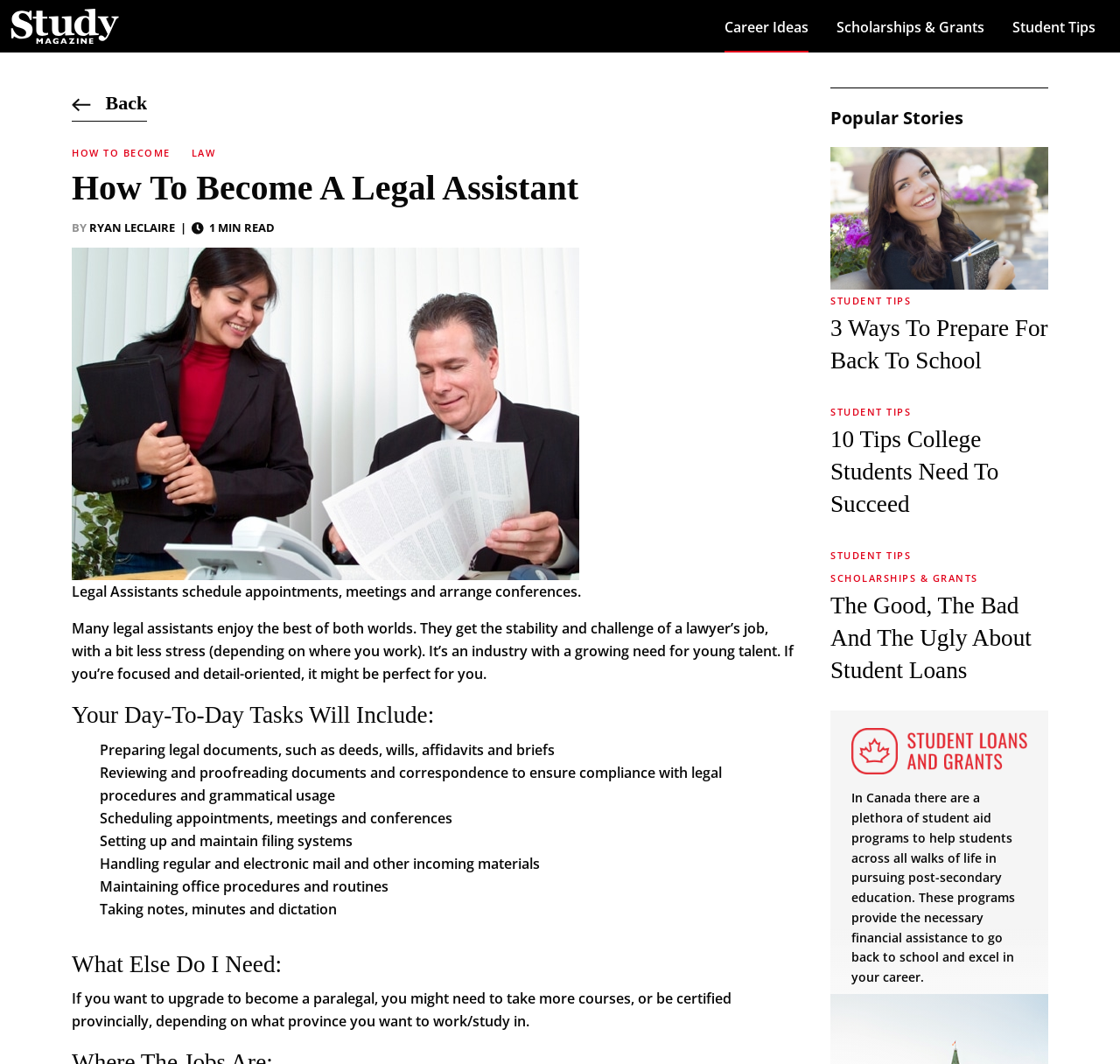Based on the visual content of the image, answer the question thoroughly: How many popular stories are listed on this webpage?

In the 'Popular Stories' section, there are four links to different stories, including '3 Ways to Prepare for Back to School', '10 Tips College Students Need To Succeed', and 'The Good, The Bad And The Ugly About Student Loans'.